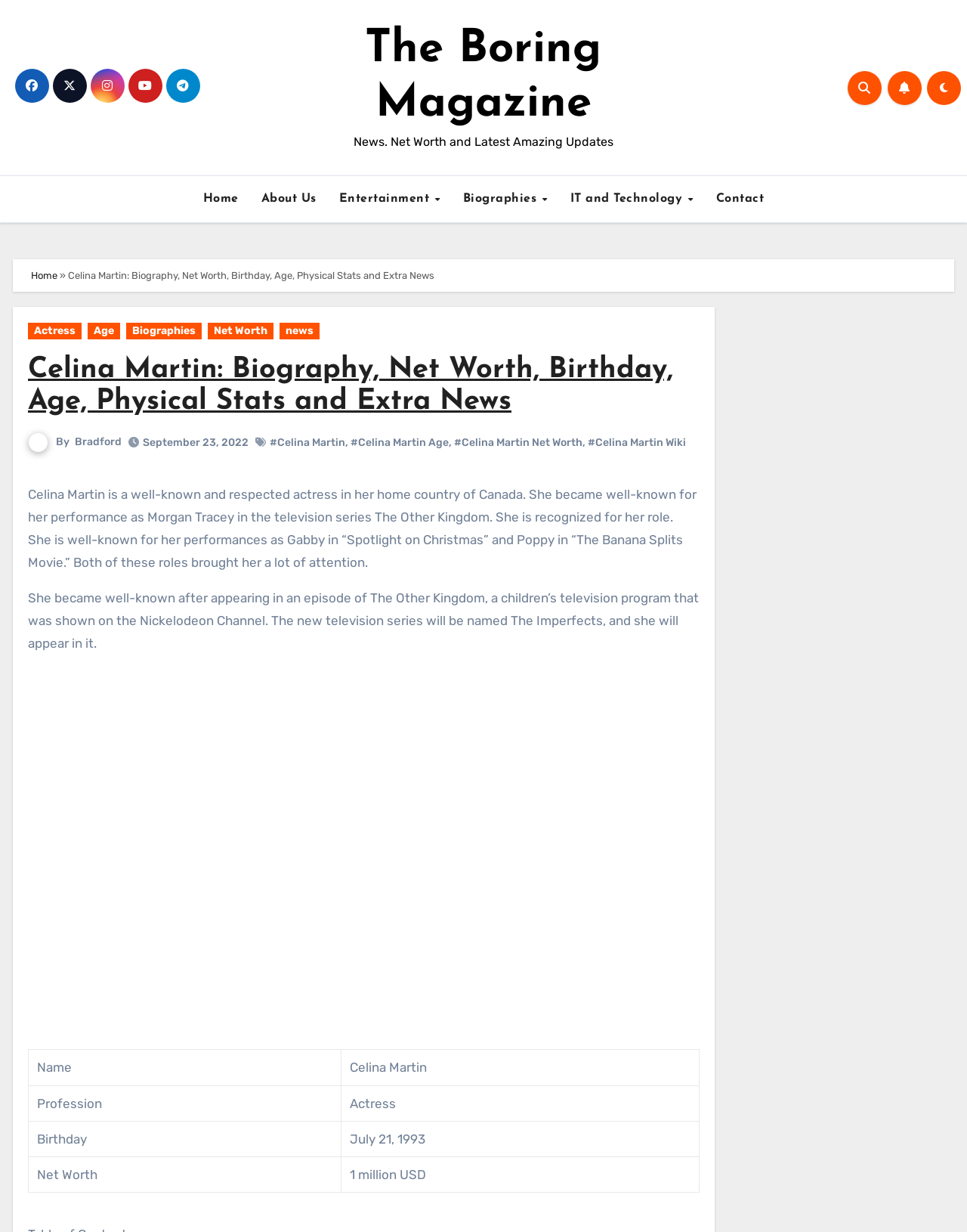Identify the bounding box coordinates for the region to click in order to carry out this instruction: "Explore Entertainment news". Provide the coordinates using four float numbers between 0 and 1, formatted as [left, top, right, bottom].

[0.339, 0.148, 0.467, 0.175]